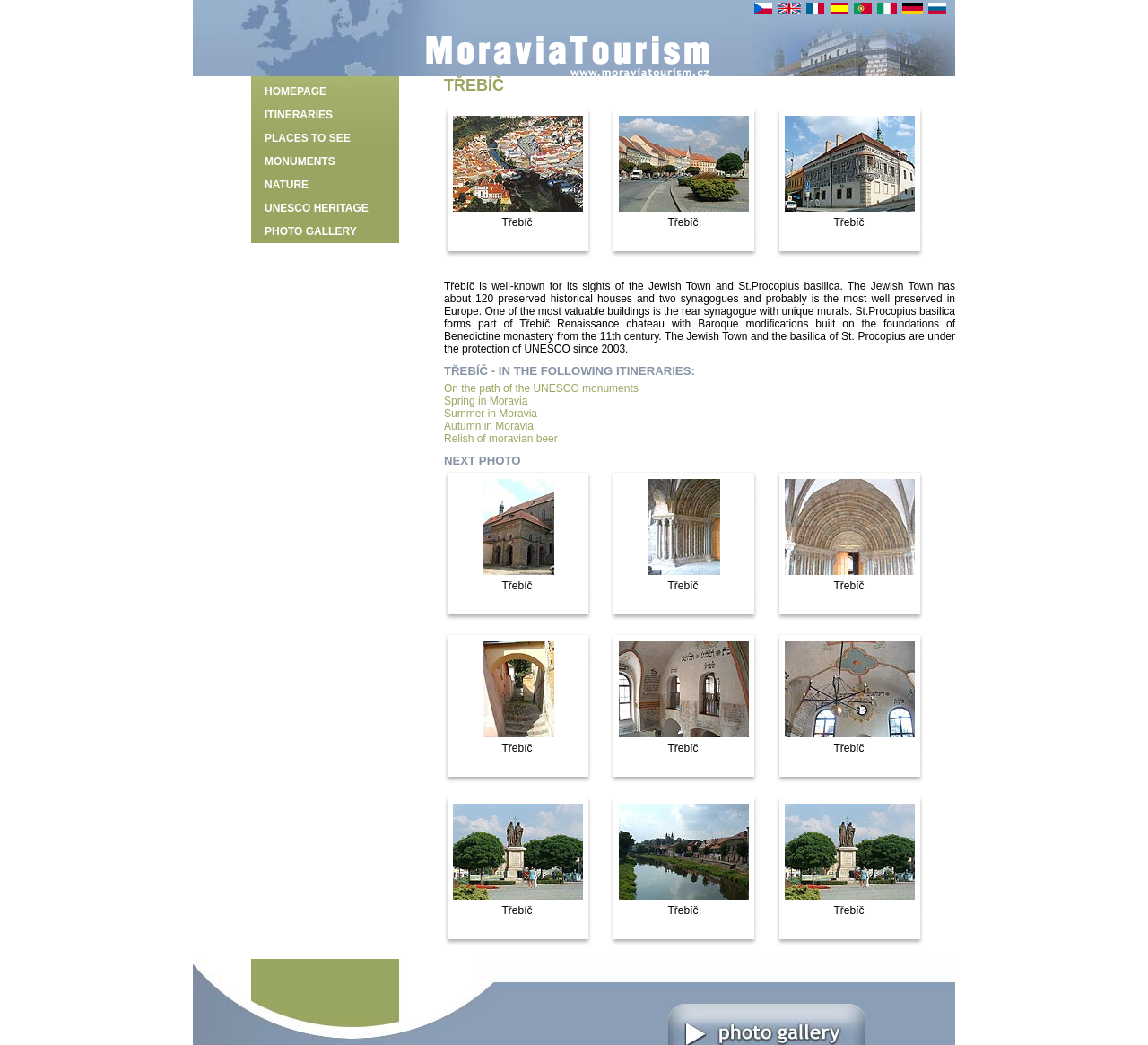Describe the webpage in detail, including text, images, and layout.

The webpage is about Moravia, a region in the Czech Republic. At the top, there are language options, including Czech, English, French, Spanish, Portuguese, Italian, German, and Russian, each represented by a flag icon. 

Below the language options, there is a heading that says "homepage". Underneath, there is a table with several links, including "HOMEPAGE", "ITINERARIES", "PLACES TO SEE", "MONUMENTS", "NATURE", "UNESCO HERITAGE", and "PHOTO GALLERY". 

The main content of the page is about Třebíč, a town in Moravia. There is a heading that says "TŘEBÍČ" and a brief description of the town, mentioning its well-preserved Jewish Town and St. Procopius basilica, which are under UNESCO protection since 2003. 

The page also features several links to itineraries, including "On the path of the UNESCO monuments", "Spring in Moravia", "Summer in Moravia", "Autumn in Moravia", and "Relish of moravian beer". Additionally, there are multiple tables with links to "Třebíč" and images, which are likely photos of the town.